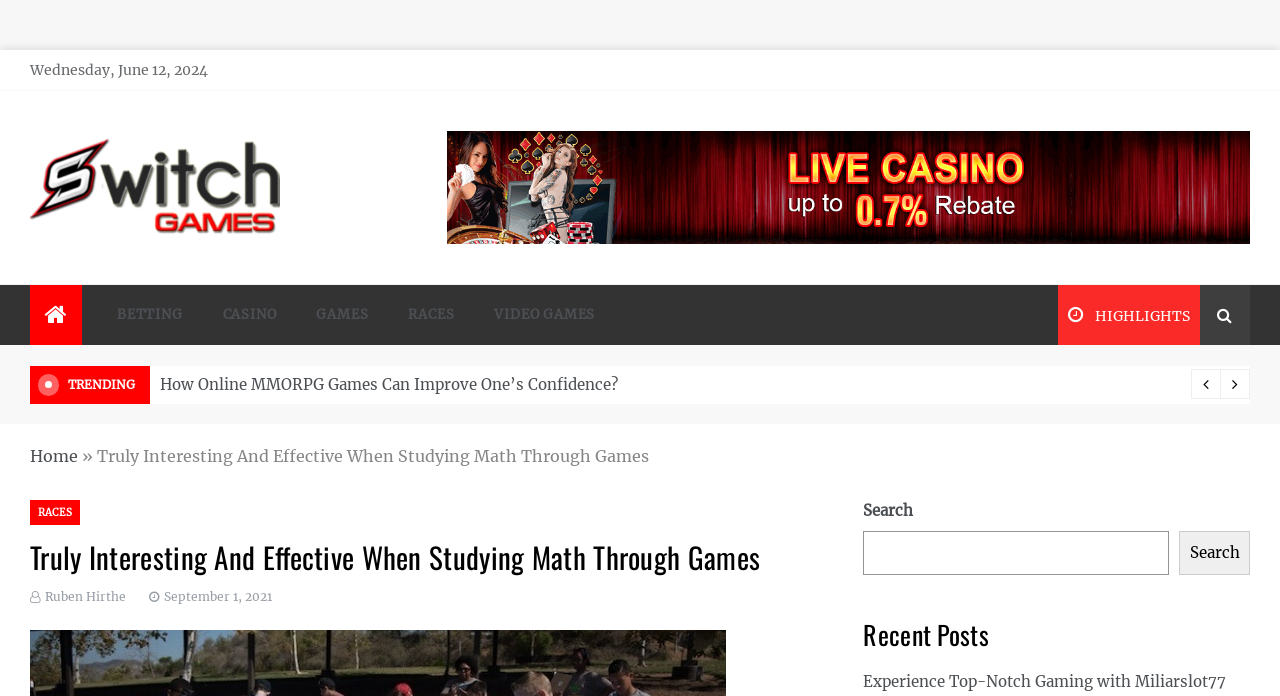Please identify the bounding box coordinates of the clickable region that I should interact with to perform the following instruction: "Click on the 'RACES' link". The coordinates should be expressed as four float numbers between 0 and 1, i.e., [left, top, right, bottom].

[0.023, 0.718, 0.062, 0.754]